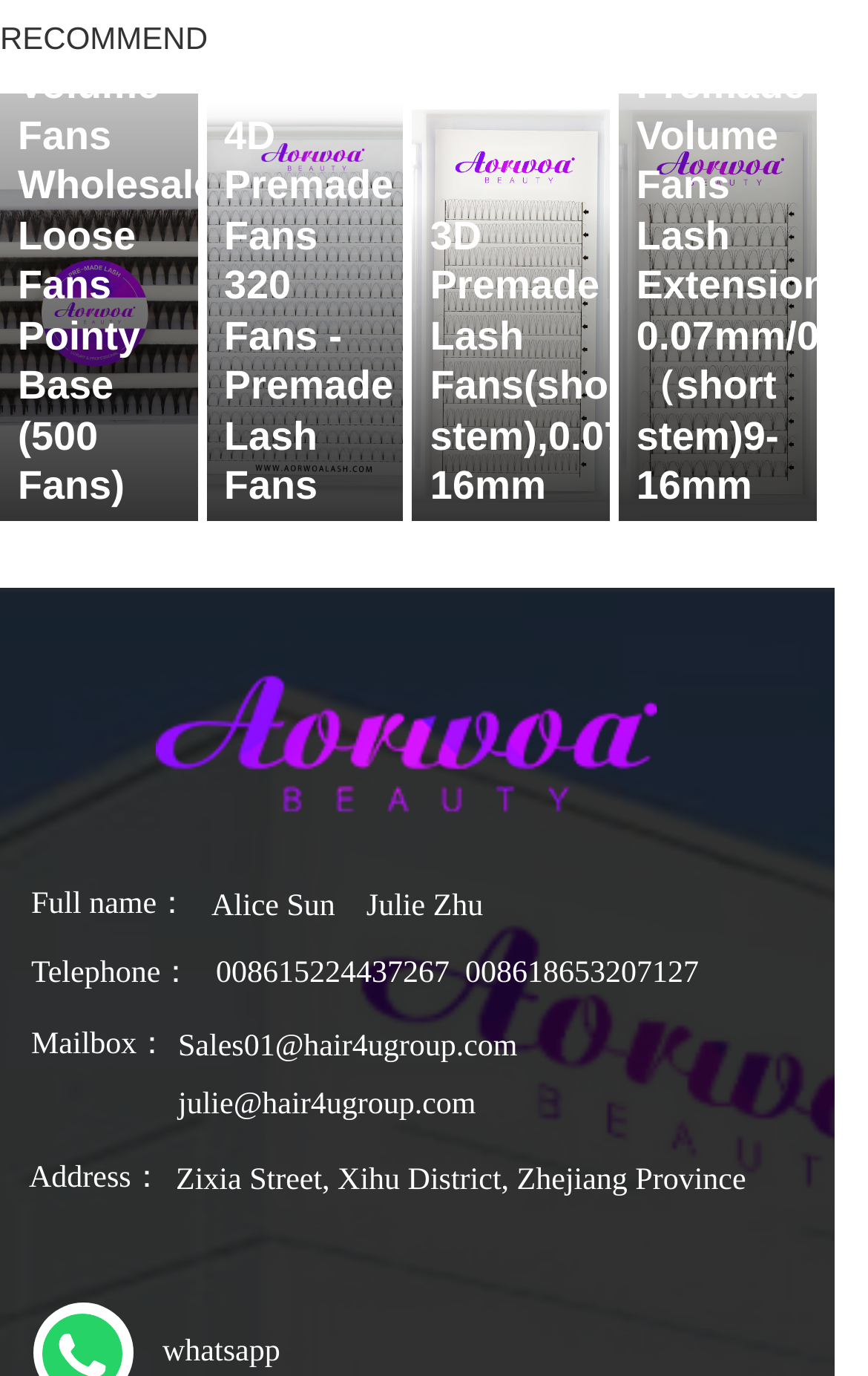Determine the bounding box coordinates for the UI element matching this description: "hair4ugroup.com".

[0.35, 0.749, 0.596, 0.773]